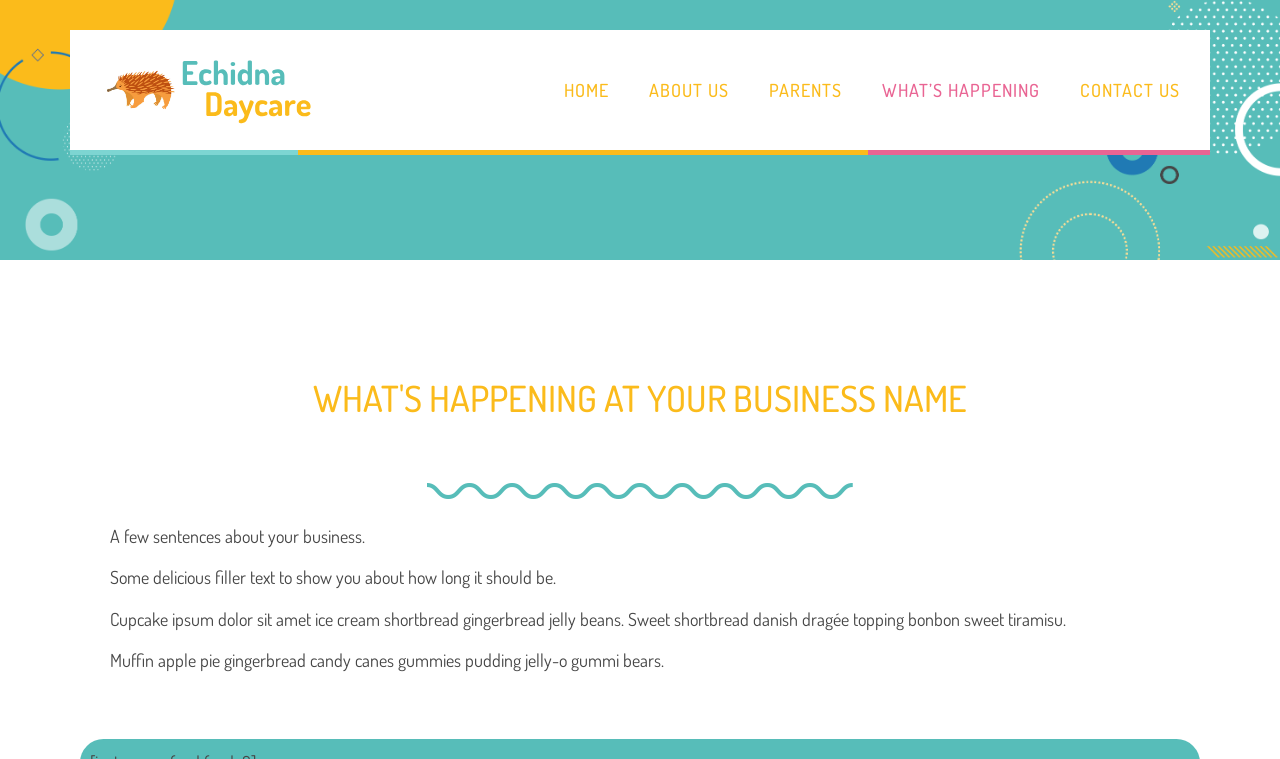What is the tone of the filler text?
Using the image, provide a detailed and thorough answer to the question.

The filler text uses dessert-themed words like 'cupcake', 'shortbread', and 'gummi bears', which creates a playful and lighthearted tone, suggesting that the webpage is intended to be friendly and approachable.